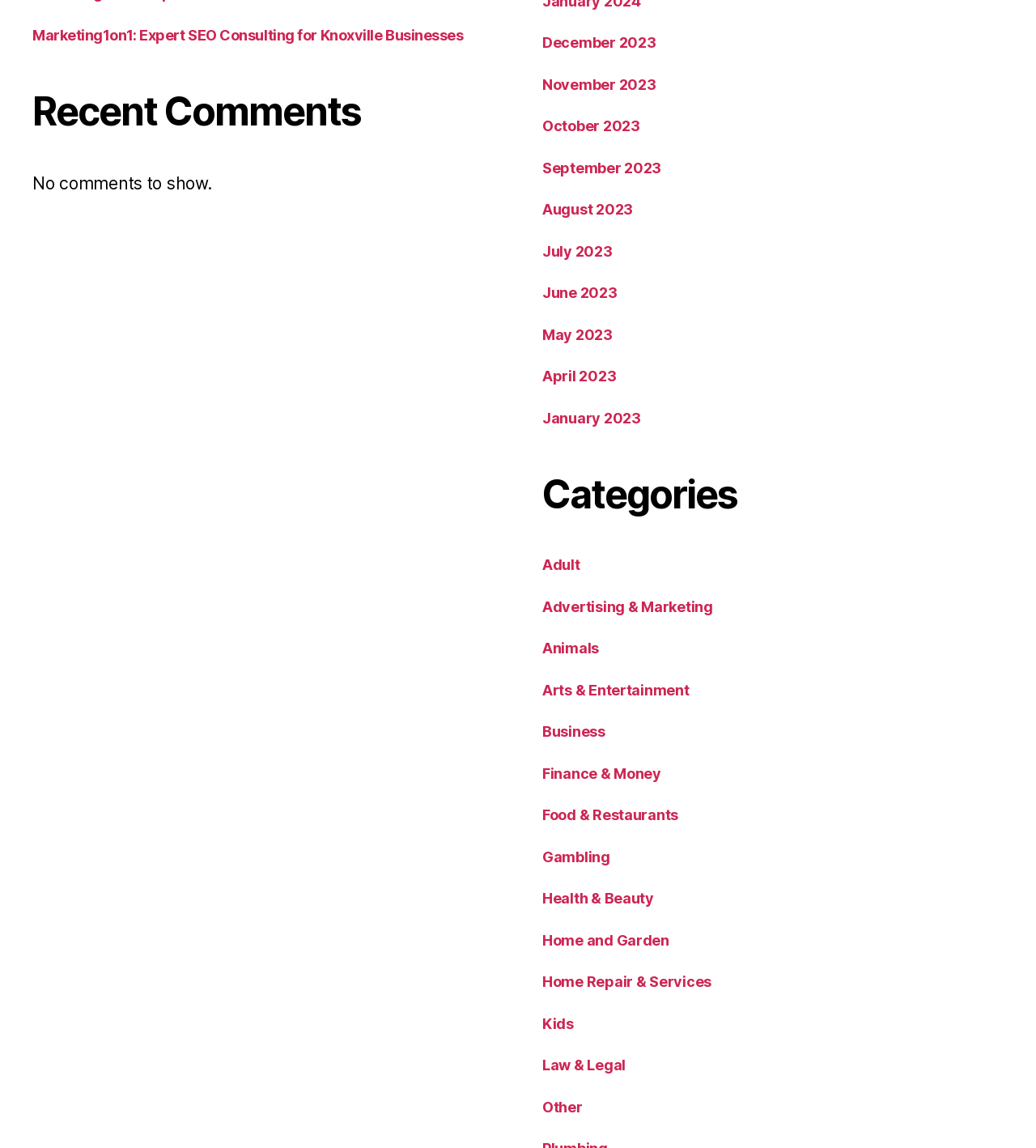Use a single word or phrase to answer the question: 
How many categories are listed on the webpage?

15